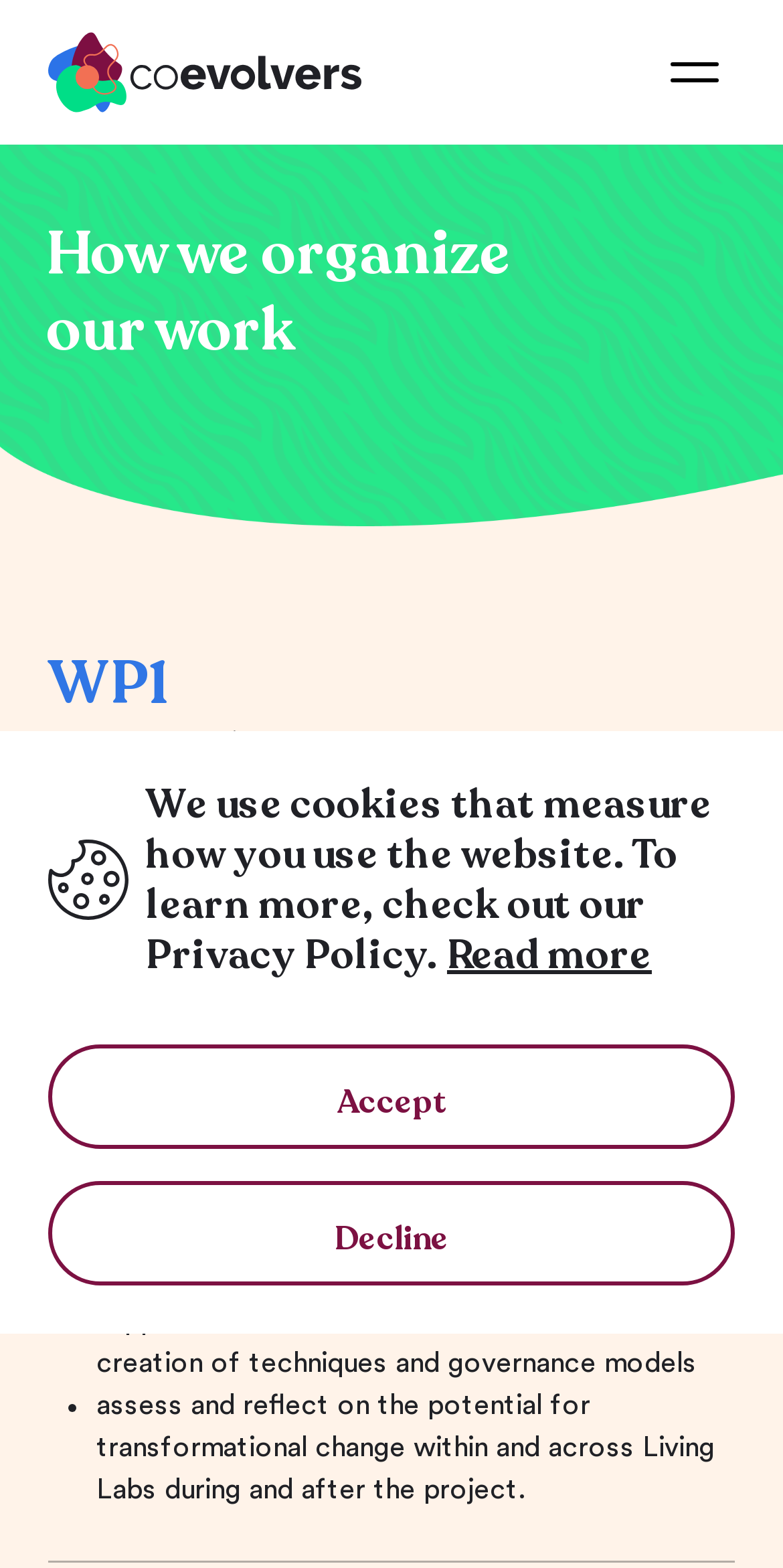Based on what you see in the screenshot, provide a thorough answer to this question: What is the objective of WP1?

The objective of WP1 can be found in the section about WP1, which is located in the middle of the webpage. The text states that 'WP1’s overall objective is to coordinate the co-creation processes across the project, its WPs, and within the Living Labs.' This suggests that the main goal of WP1 is to facilitate collaboration and coordination among different parts of the project.